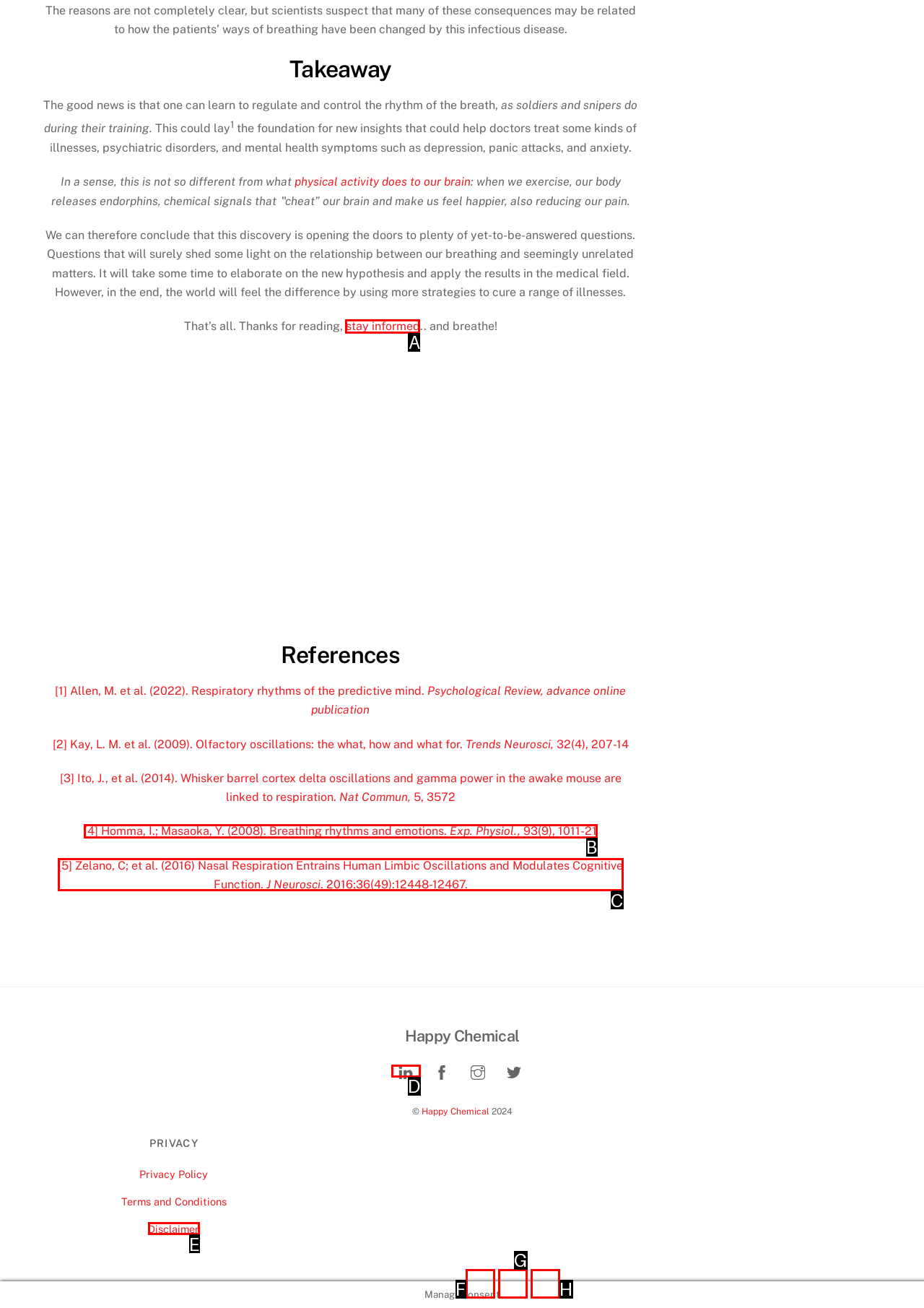Given the description: Disclaimer, identify the matching option. Answer with the corresponding letter.

E